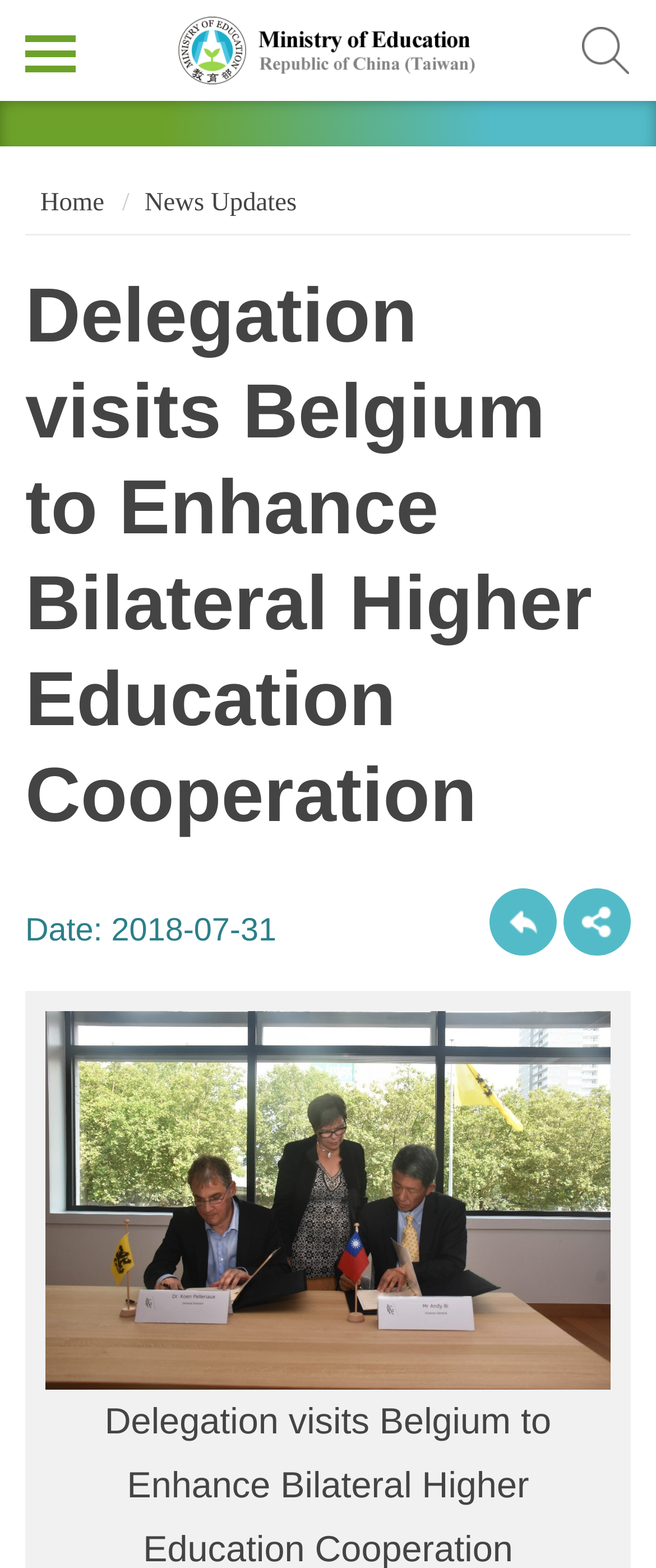What is the language of the webpage?
Observe the image and answer the question with a one-word or short phrase response.

Chinese